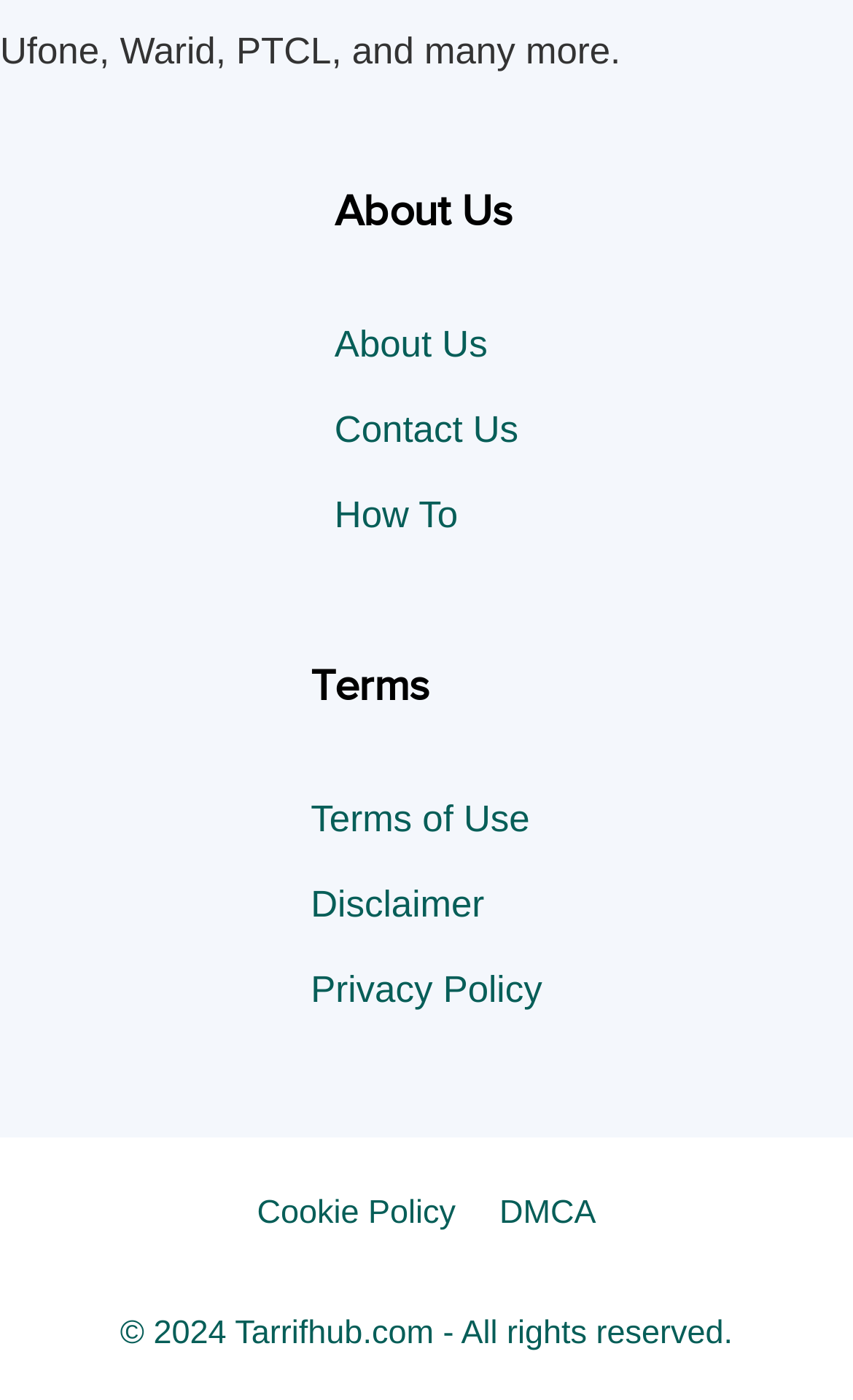Respond to the following query with just one word or a short phrase: 
How many main sections are there on the webpage?

Three